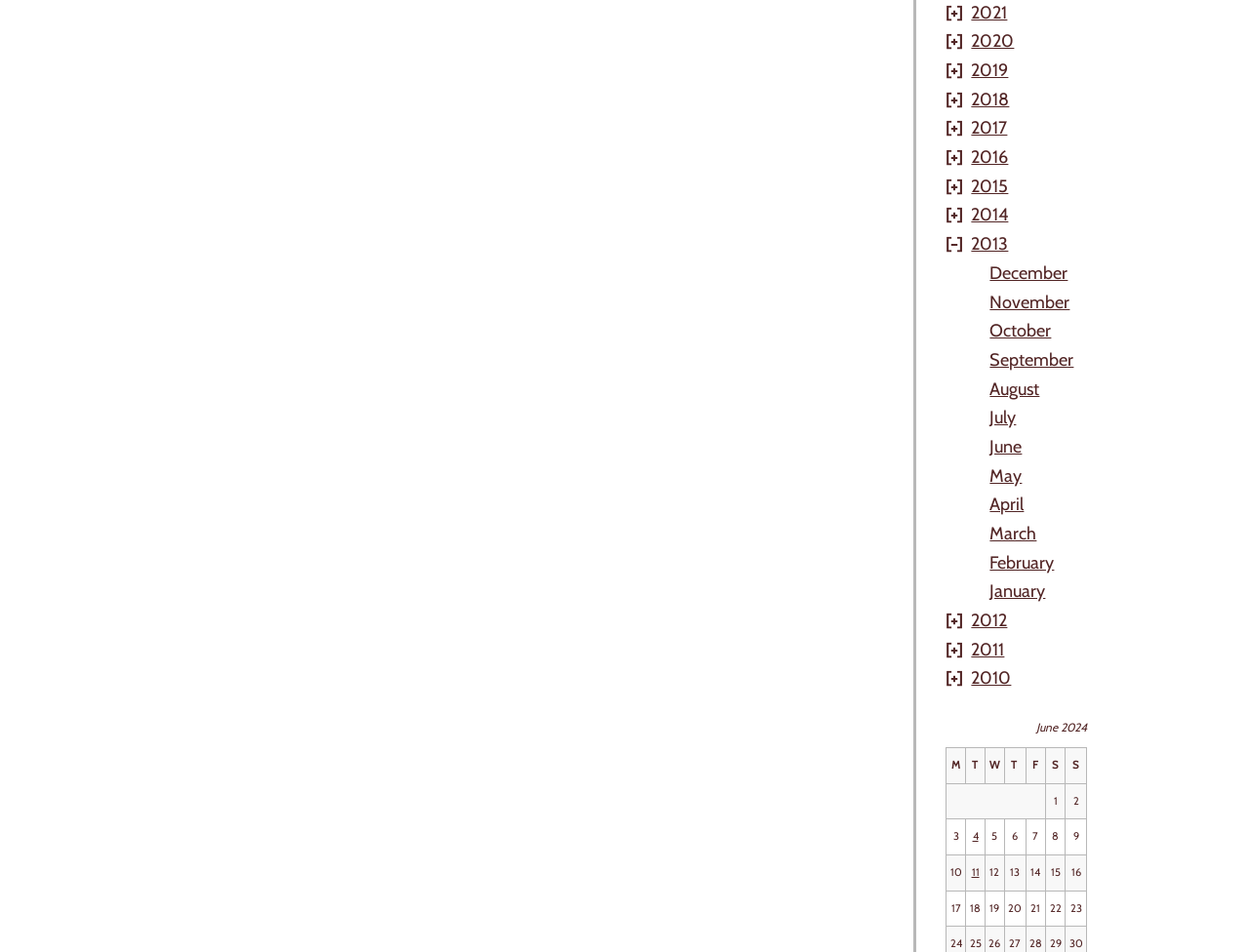What are the column headers in the grid?
Respond to the question with a single word or phrase according to the image.

M, T, W, T, F, S, S